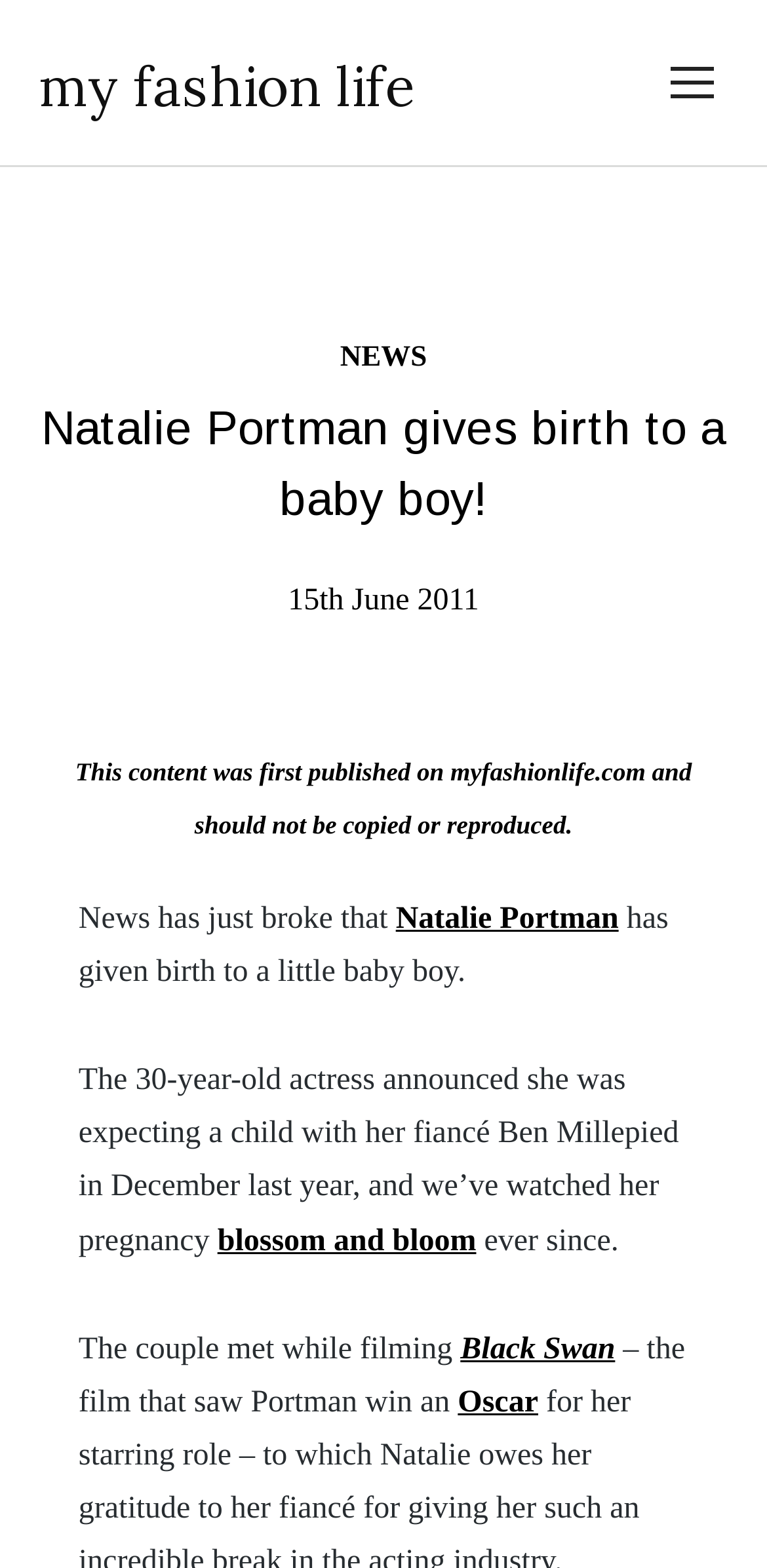What is the age of the actress when she gave birth?
Provide a concise answer using a single word or phrase based on the image.

30